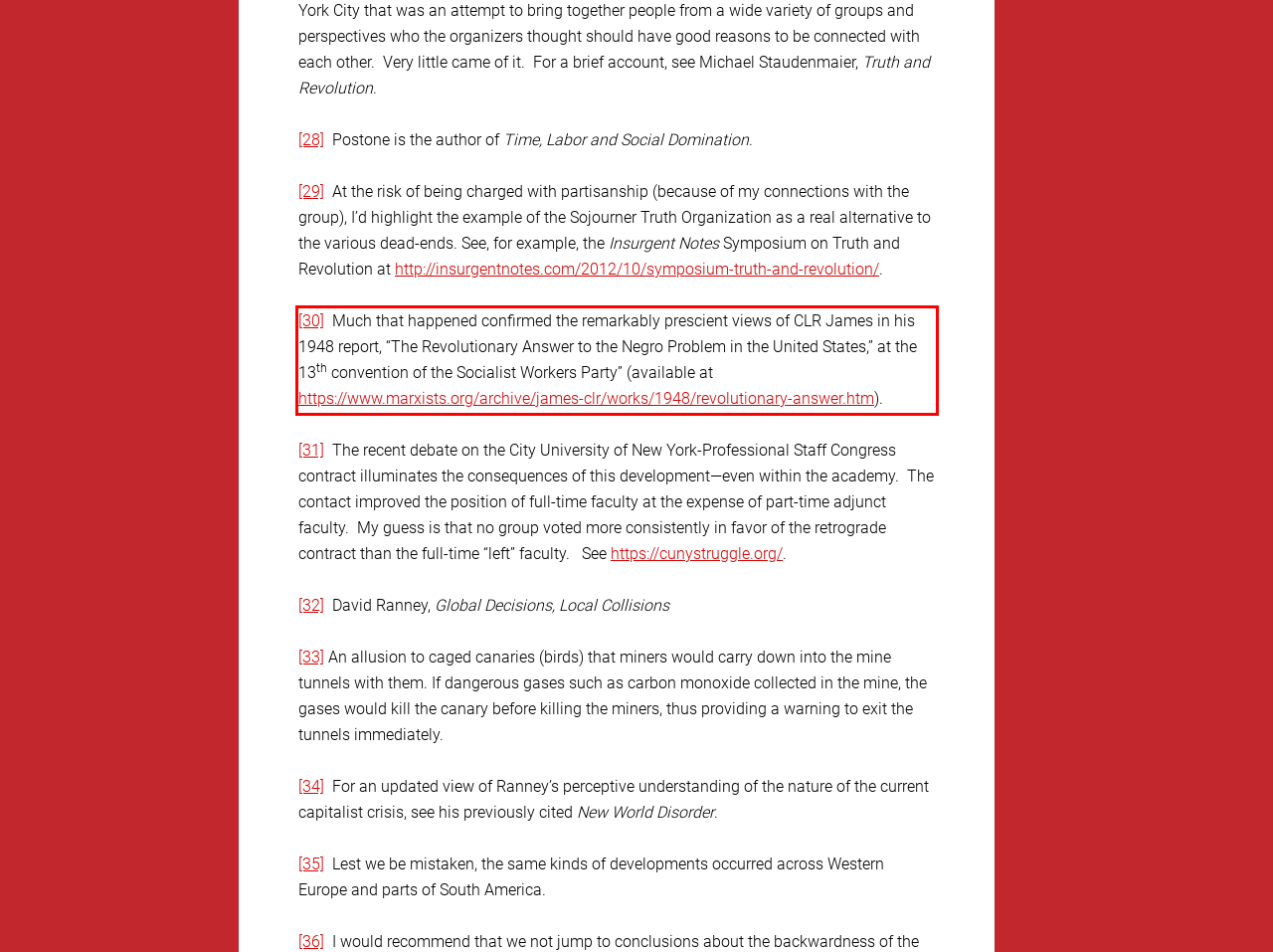Within the screenshot of the webpage, locate the red bounding box and use OCR to identify and provide the text content inside it.

[30] Much that happened confirmed the remarkably prescient views of CLR James in his 1948 report, “The Revolutionary Answer to the Negro Problem in the United States,” at the 13th convention of the Socialist Workers Party” (available at https://www.marxists.org/archive/james-clr/works/1948/revolutionary-answer.htm).